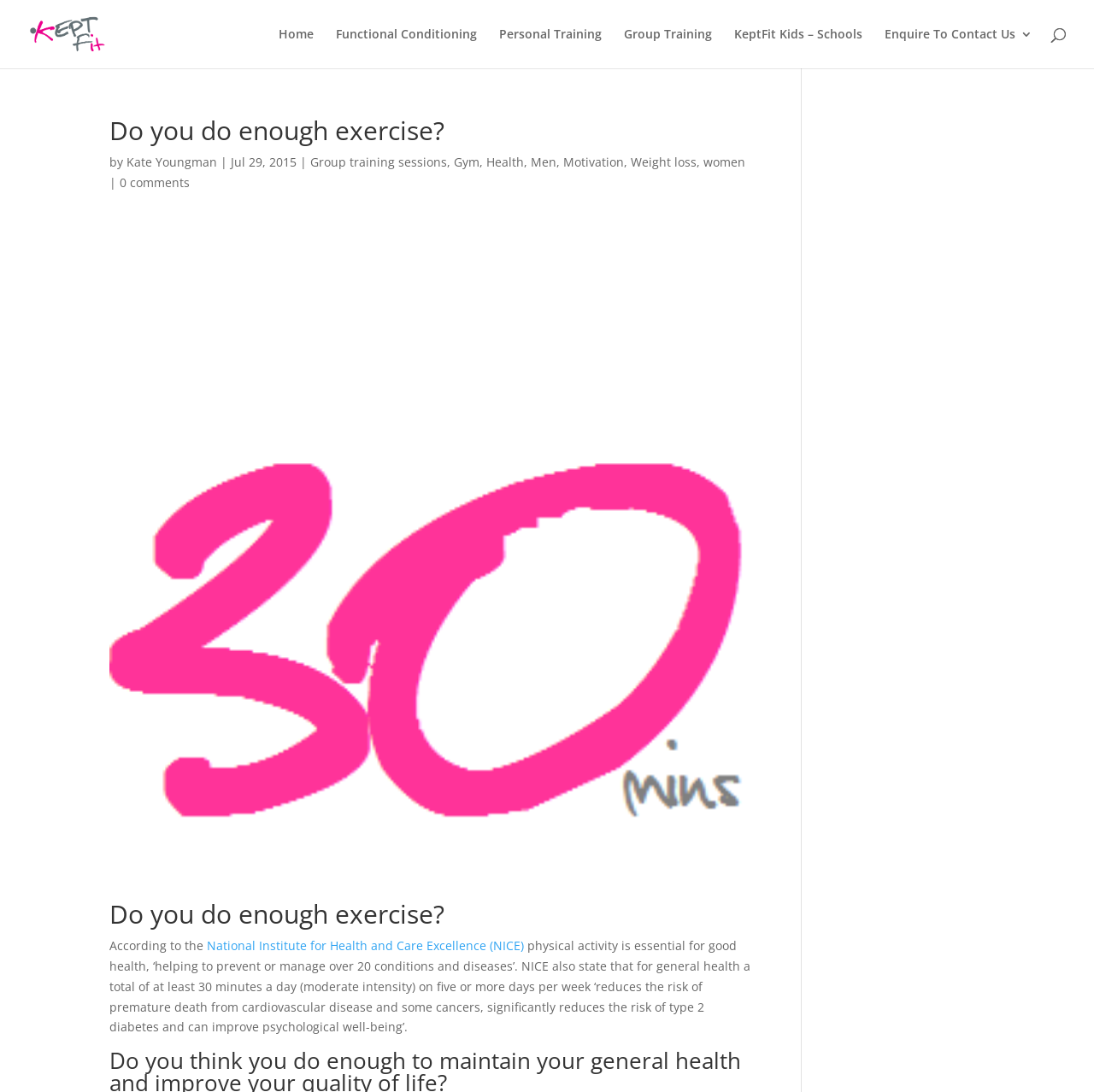Respond with a single word or phrase for the following question: 
What type of training is mentioned in the article?

Group training